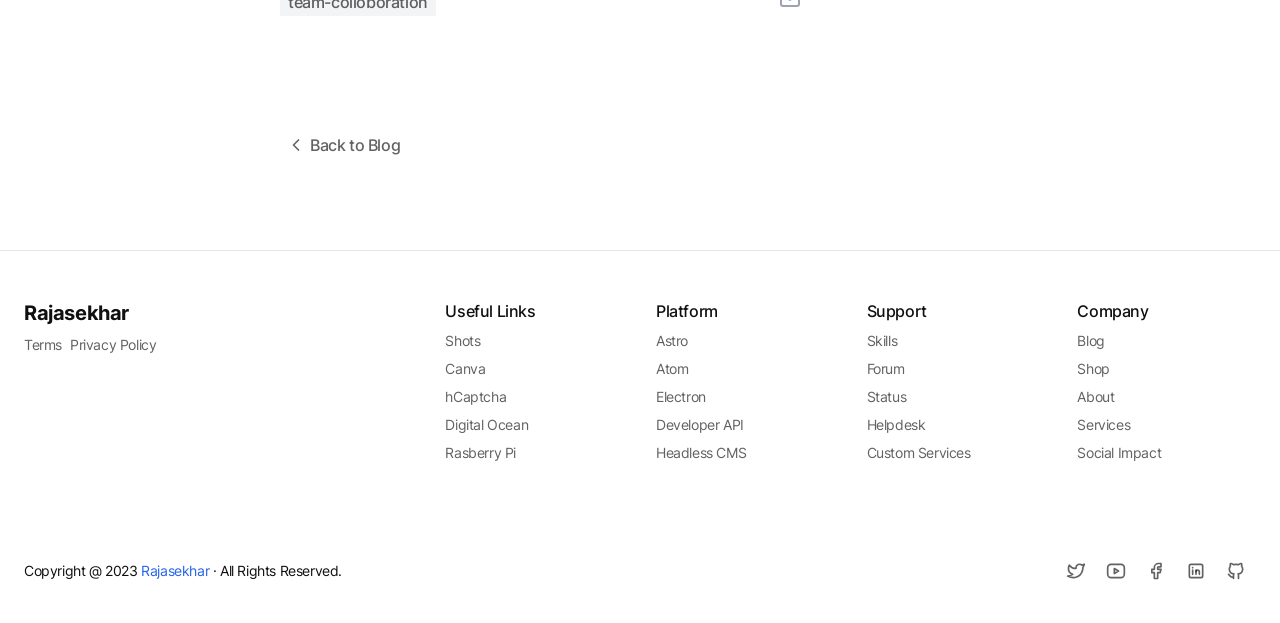What is the copyright year mentioned at the bottom of the webpage?
Please interpret the details in the image and answer the question thoroughly.

The copyright year mentioned at the bottom of the webpage is 2023, which is located at the bottom left corner of the webpage, with a bounding box coordinate of [0.019, 0.903, 0.11, 0.93].